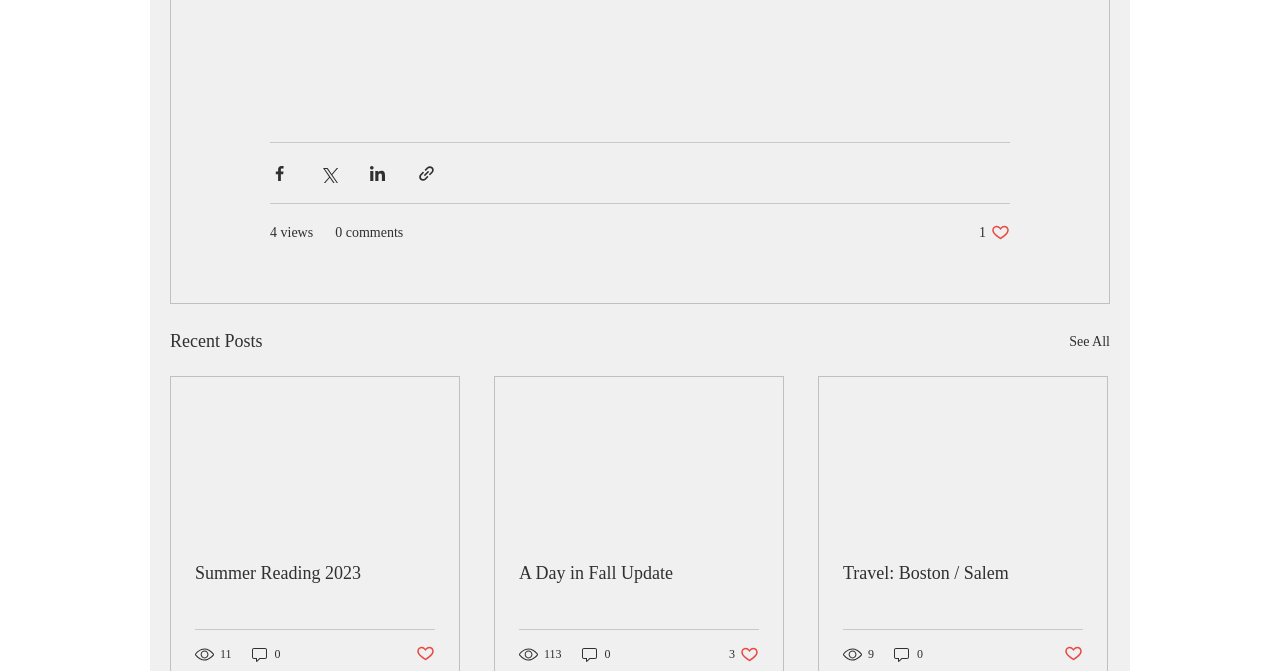What is the purpose of the buttons at the top?
Could you answer the question in a detailed manner, providing as much information as possible?

The buttons at the top, including 'Share via Facebook', 'Share via Twitter', 'Share via LinkedIn', and 'Share via link', suggest that the purpose of these buttons is to allow users to share posts on different social media platforms or via a link.